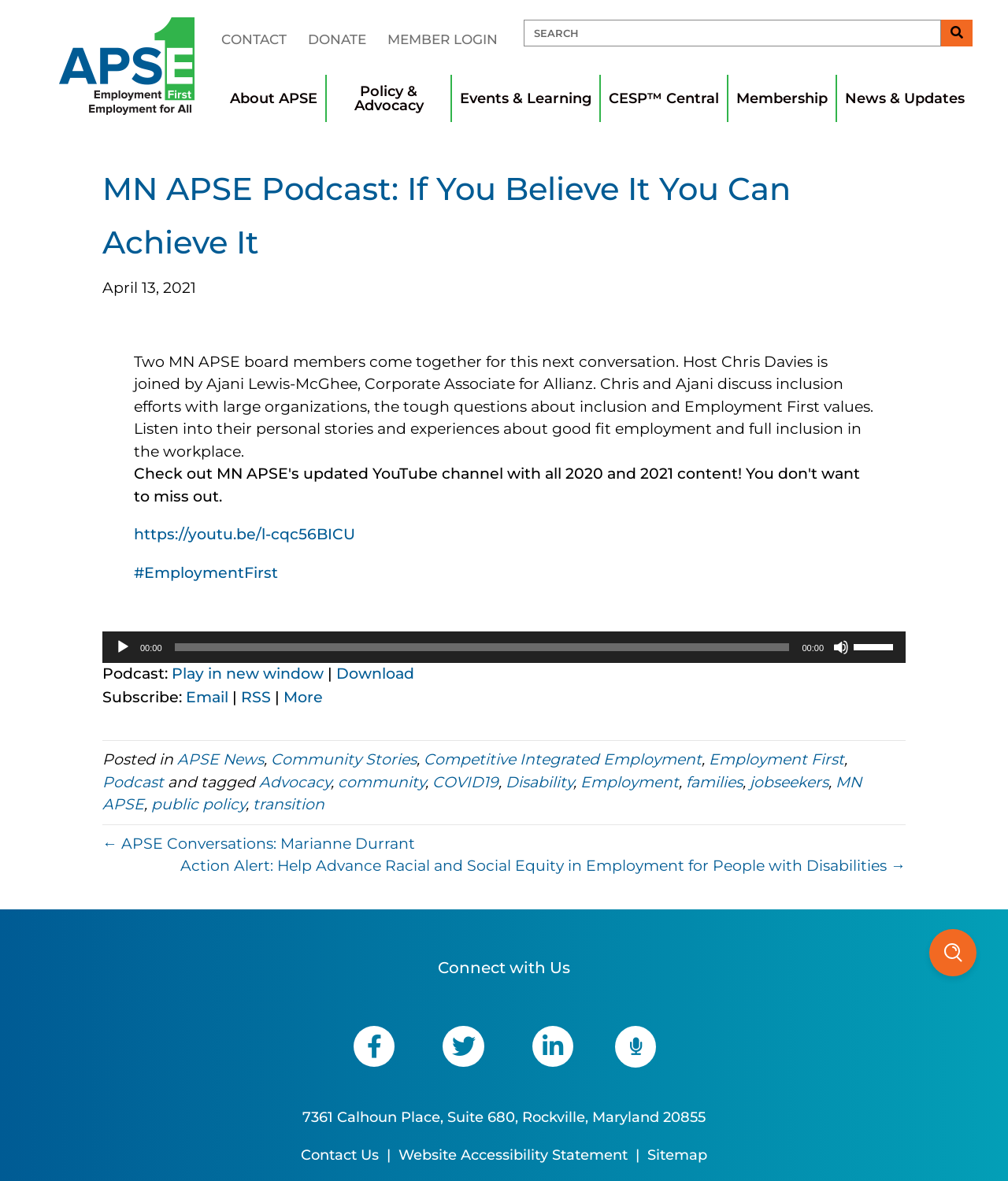What is the purpose of the slider below the audio player?
Provide an in-depth and detailed answer to the question.

I found the answer by looking at the audio player and the slider below it. The slider is labeled as 'Volume Slider' and has a valuemin of 0 and a valuemax of 100. Therefore, the purpose of the slider is to adjust the volume.